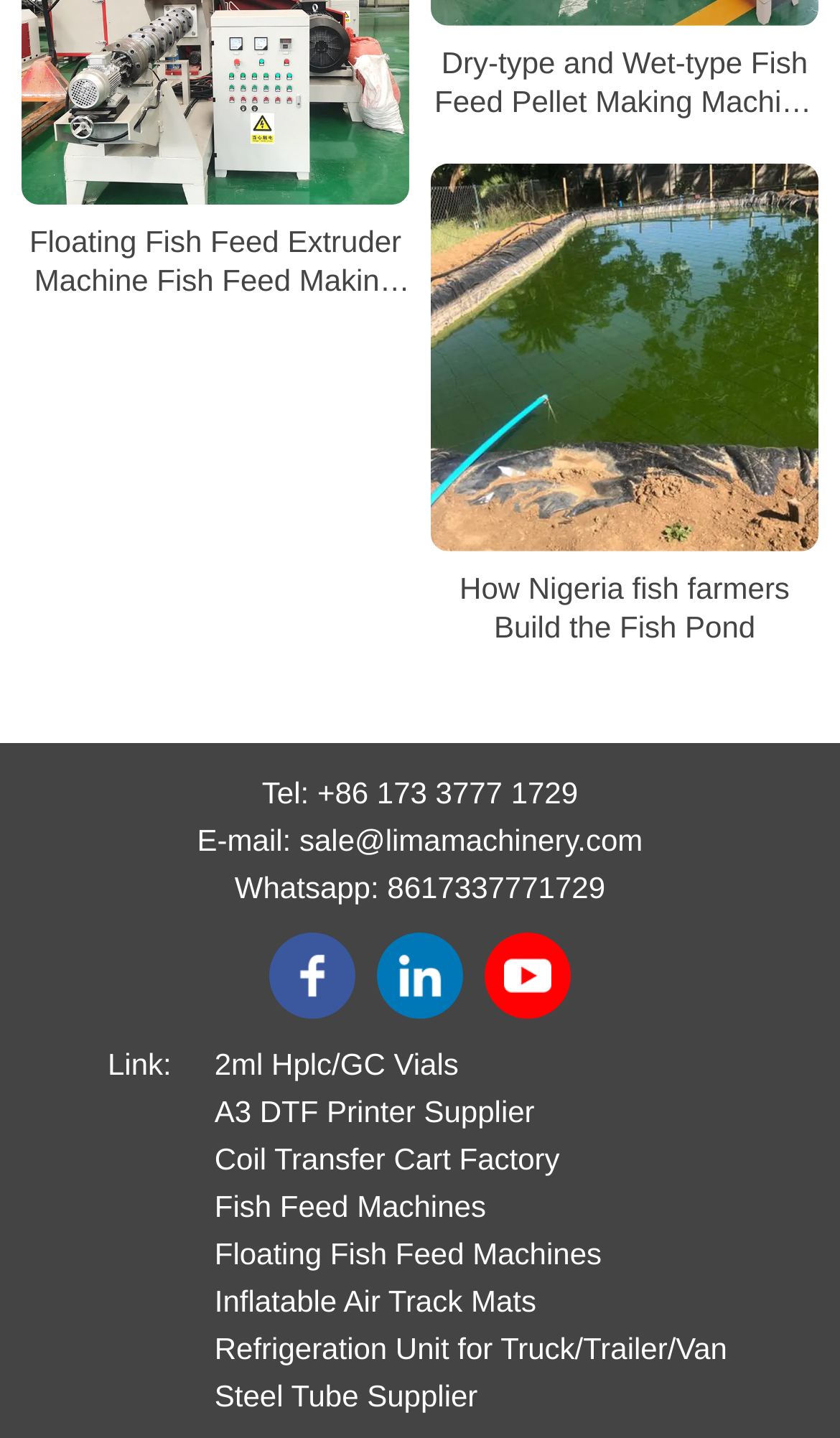Please identify the bounding box coordinates of the element that needs to be clicked to execute the following command: "Send an email to the company". Provide the bounding box using four float numbers between 0 and 1, formatted as [left, top, right, bottom].

[0.356, 0.572, 0.765, 0.596]